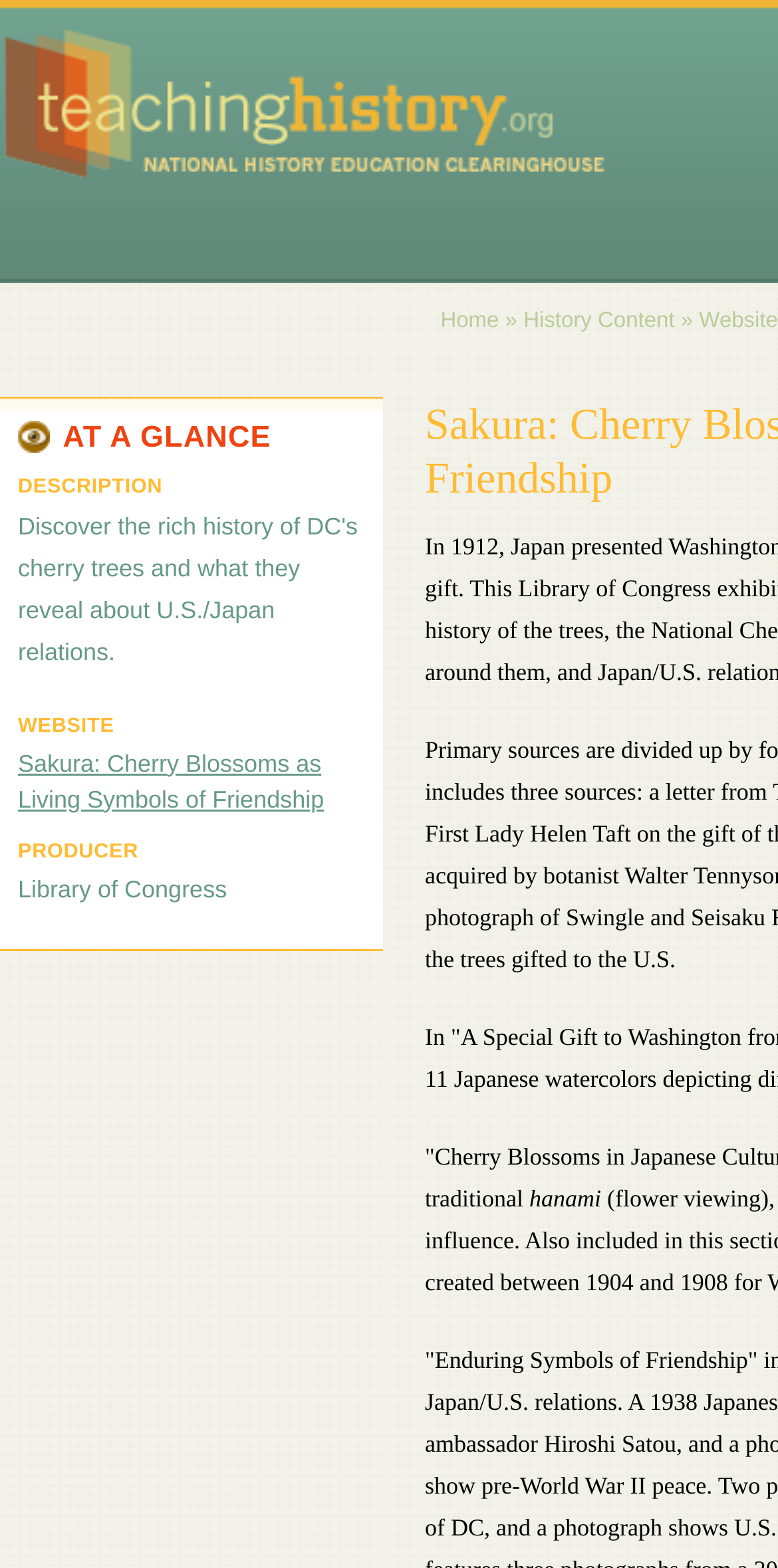Identify and provide the bounding box coordinates of the UI element described: "History Content". The coordinates should be formatted as [left, top, right, bottom], with each number being a float between 0 and 1.

[0.673, 0.197, 0.867, 0.212]